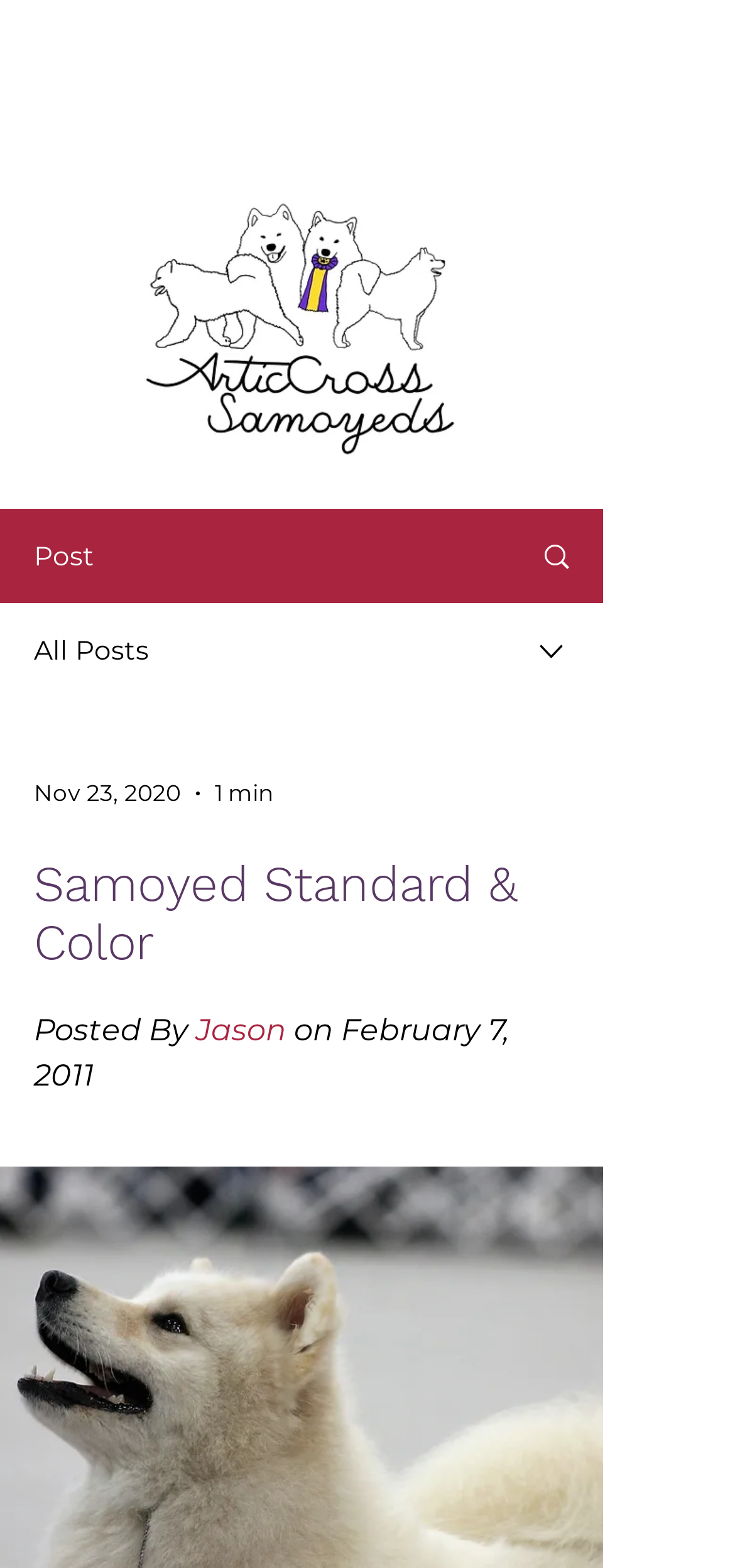Determine the main headline from the webpage and extract its text.

Samoyed Standard & Color